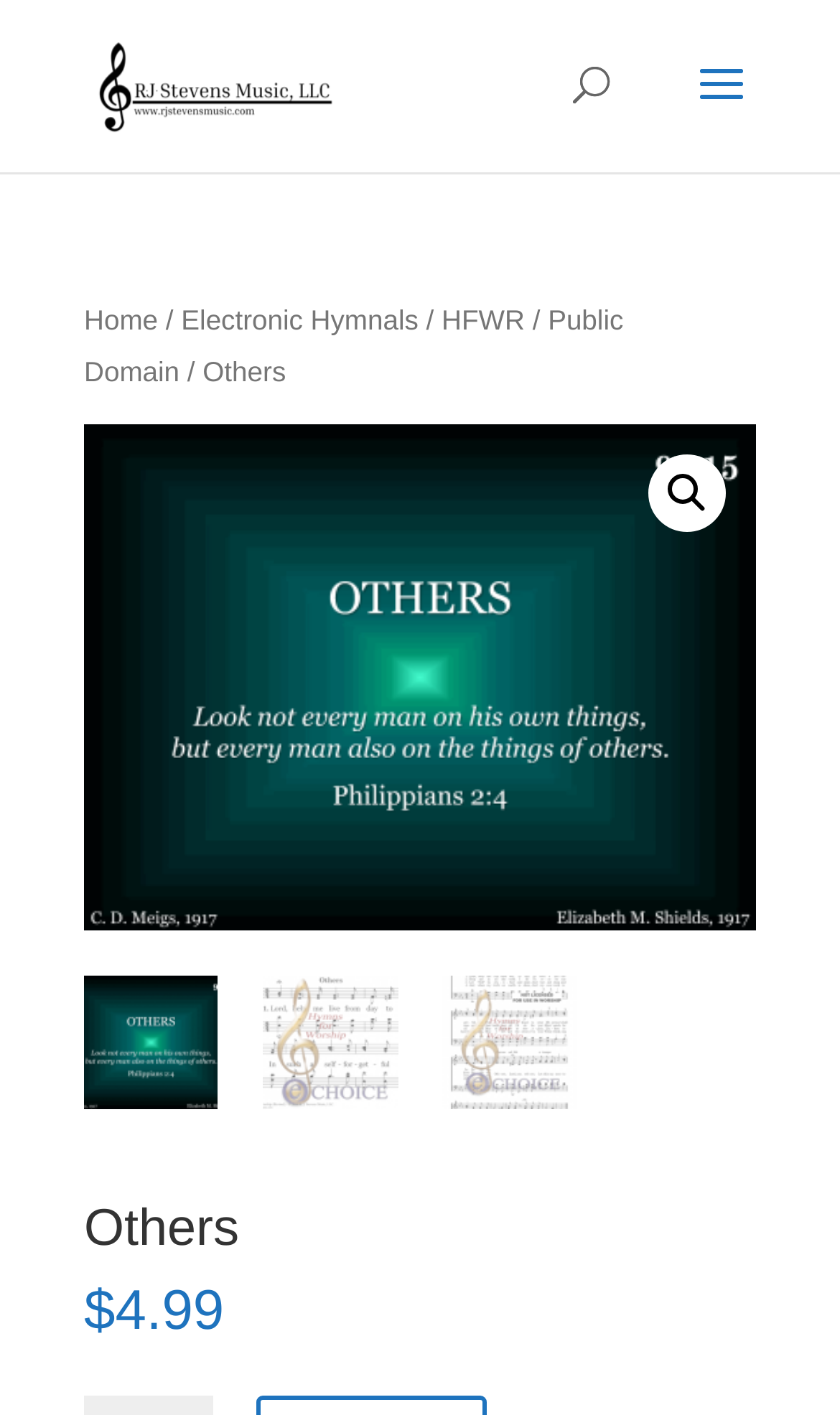Explain the features and main sections of the webpage comprehensively.

The webpage is titled "Others | R. J. Stevens Music" and has a prominent link to "R. J. Stevens Music" at the top left, accompanied by an image with the same name. Below this, there is a search bar spanning across the top of the page. 

A navigation menu, labeled as "Breadcrumb", is located at the top center of the page, containing links to "Home", "Electronic Hymnals", "HFWR", "Public Domain", and "Others". The links are separated by forward slashes.

On the right side of the page, there is a magnifying glass icon, represented by the text "🔍", which is likely a search button.

Below the navigation menu, there is a large section that takes up most of the page, containing an image that spans across the entire width. This section is likely the main content area of the page.

At the bottom of the page, there are three images aligned horizontally, each taking up about a third of the page width. 

The page also has a heading titled "Others" at the very bottom, followed by a price label that reads "$4.99".